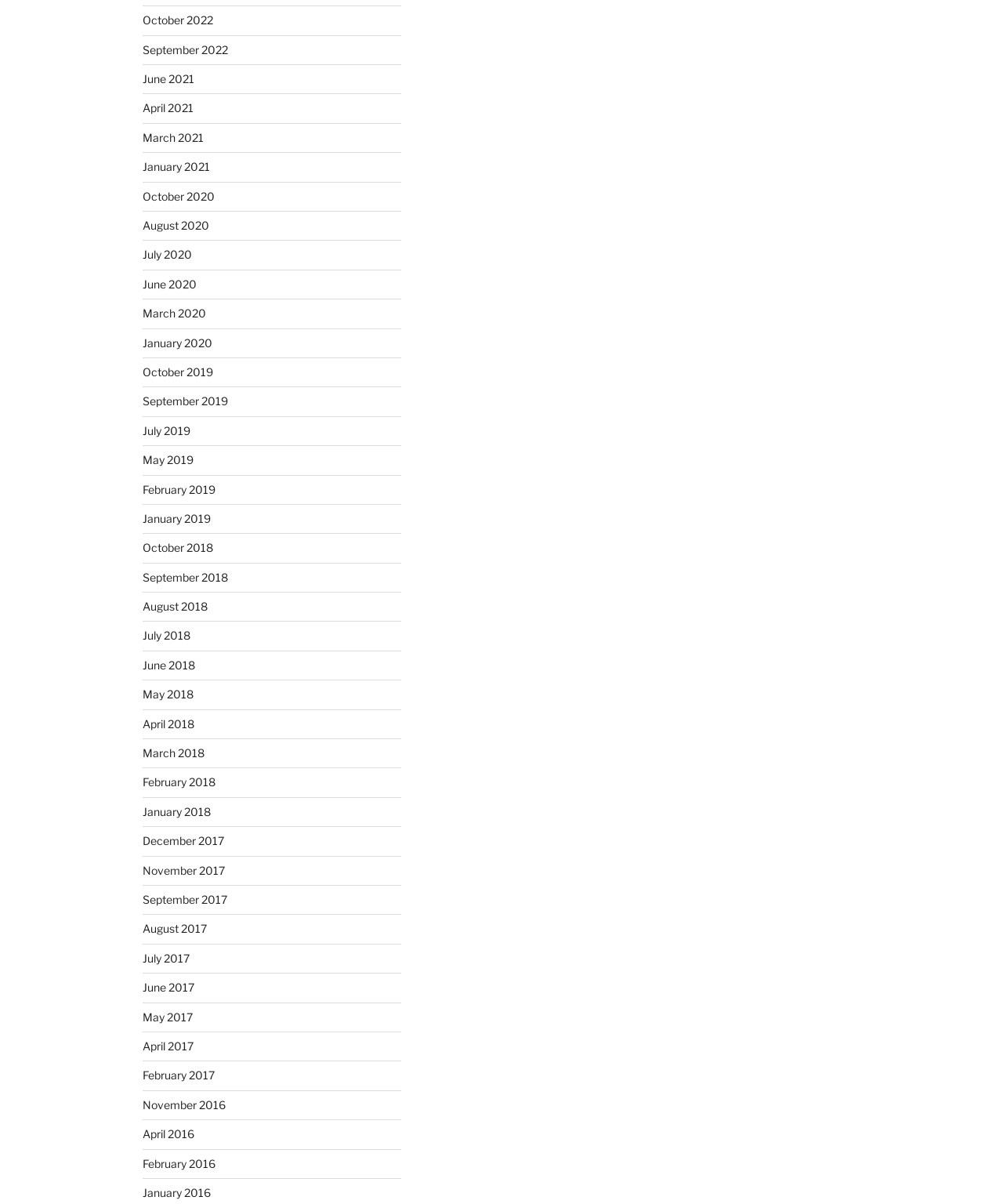Are the months listed in chronological order?
Answer the question with a detailed explanation, including all necessary information.

By examining the list of links, I can see that the months are not listed in chronological order. The most recent months are listed first, and the earliest months are listed last.